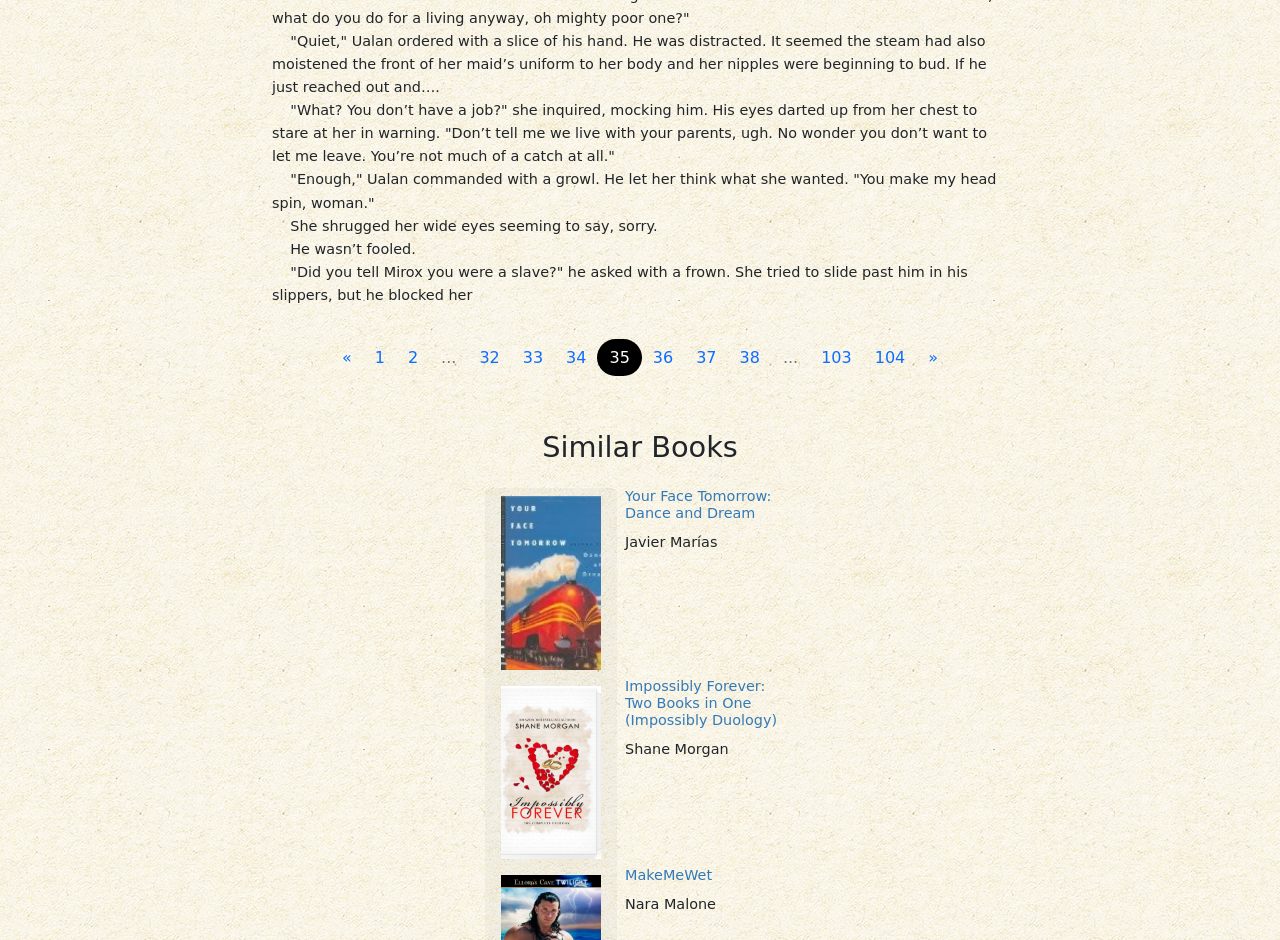Give a one-word or phrase response to the following question: What is the author of 'Impossibly Forever: Two Books in One (Impossibly Duology)'?

Shane Morgan